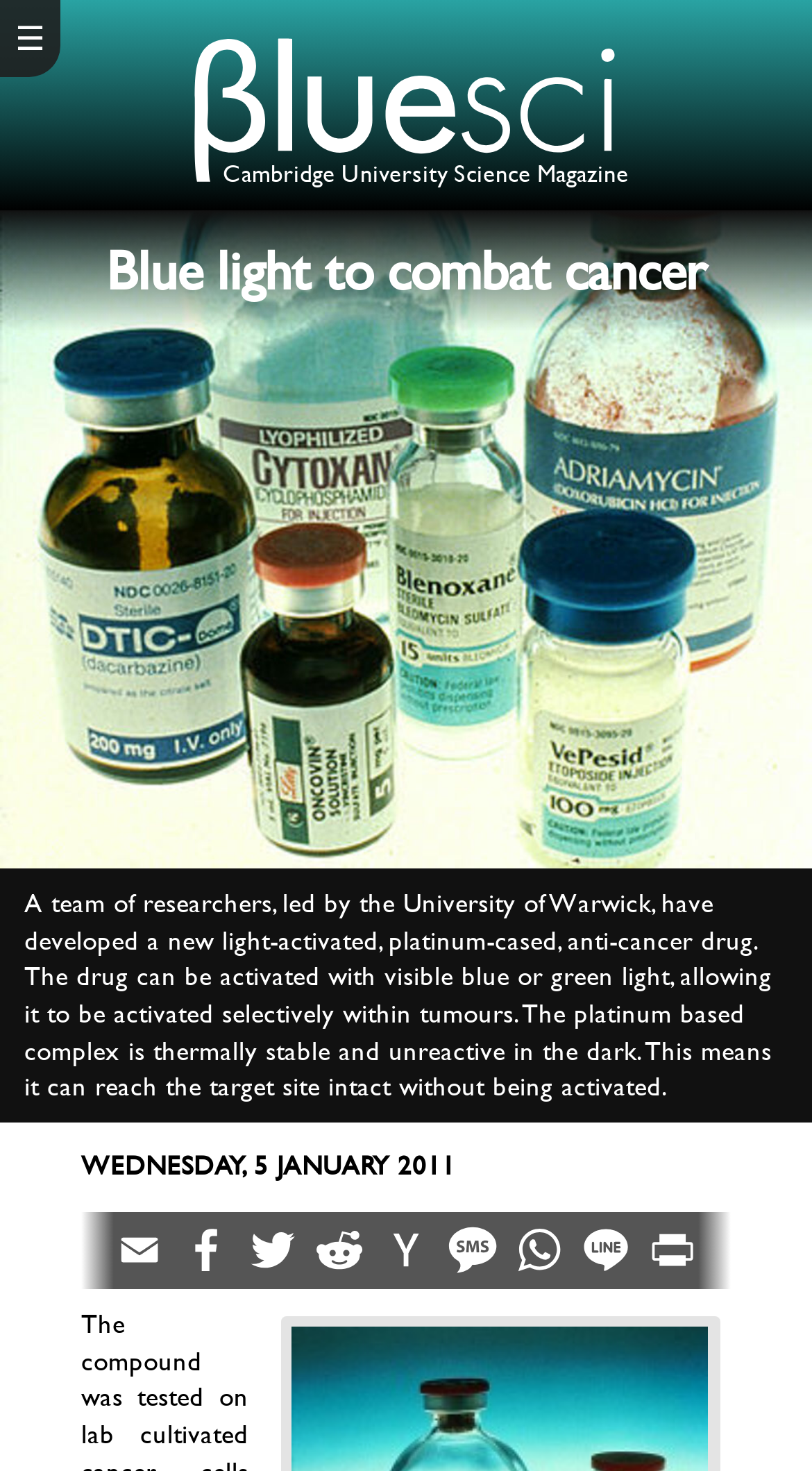How many images are there at the bottom of the page?
Provide a short answer using one word or a brief phrase based on the image.

9